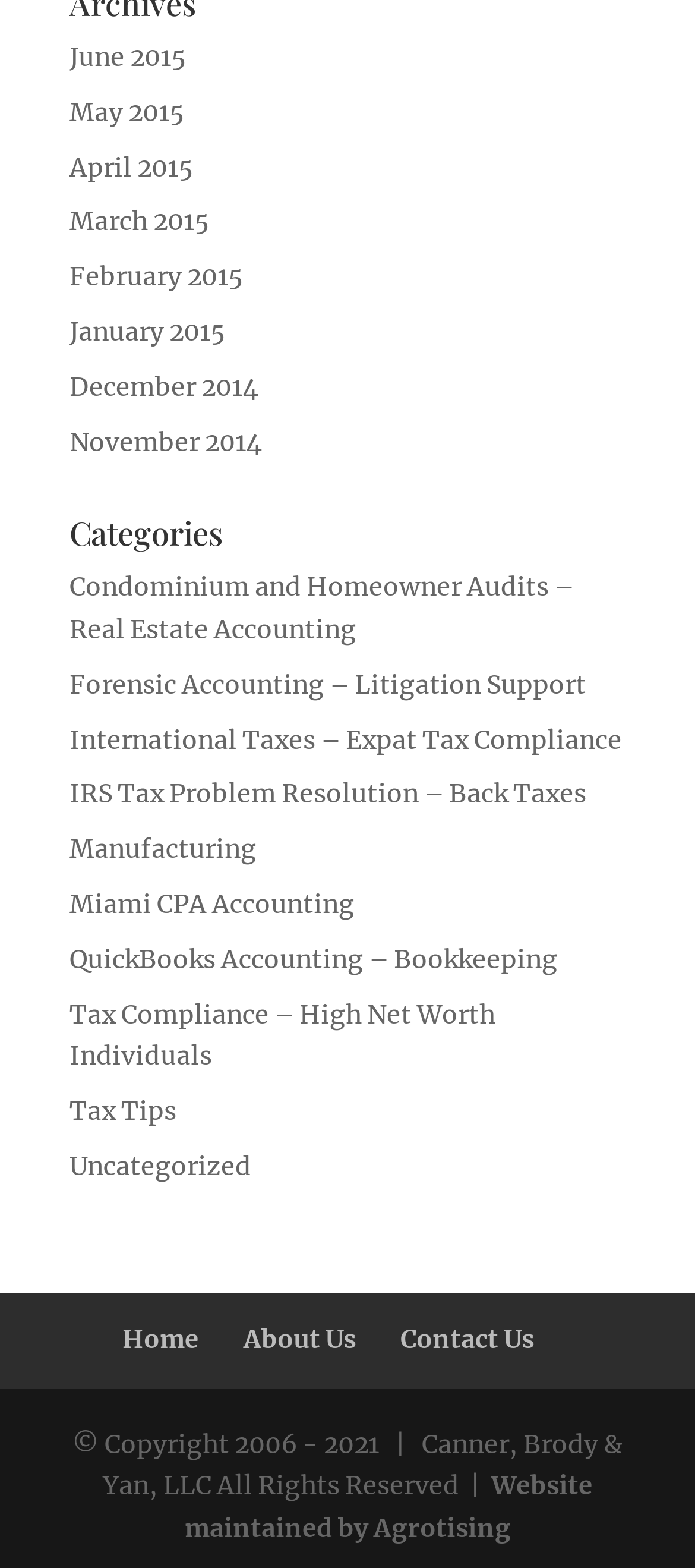Specify the bounding box coordinates of the element's region that should be clicked to achieve the following instruction: "Contact the company". The bounding box coordinates consist of four float numbers between 0 and 1, in the format [left, top, right, bottom].

[0.576, 0.844, 0.768, 0.864]